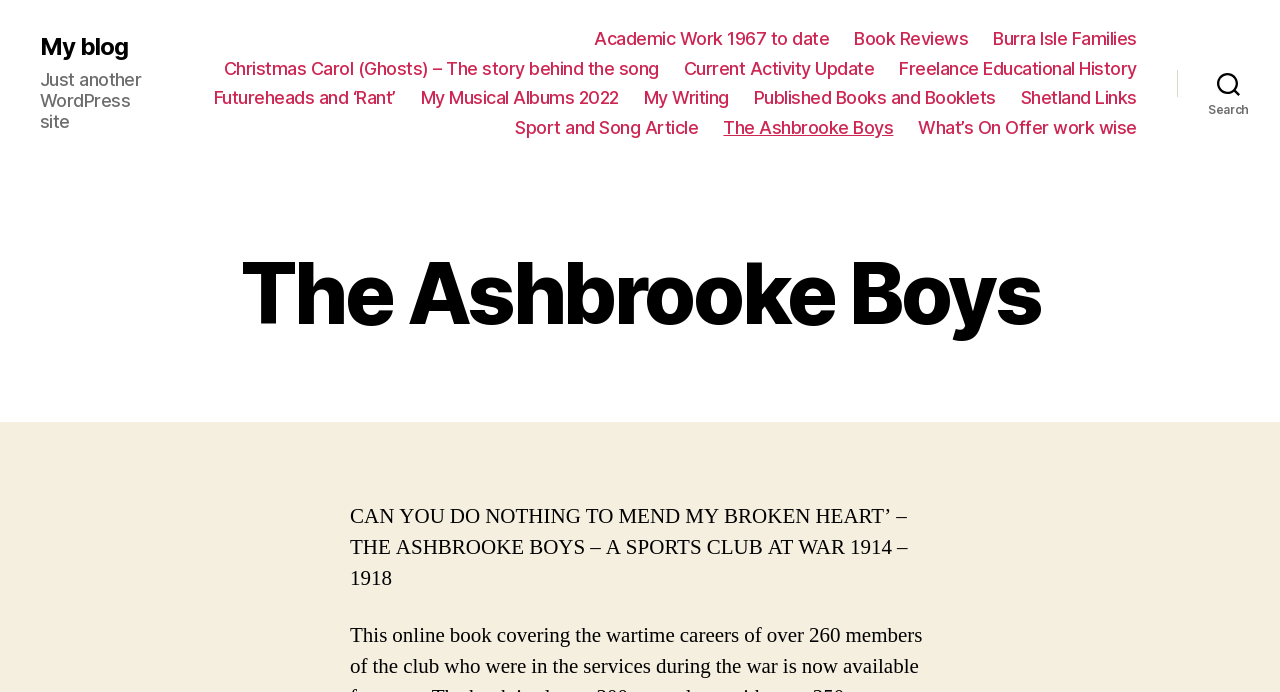Identify the bounding box coordinates of the section that should be clicked to achieve the task described: "search".

[0.92, 0.088, 1.0, 0.152]